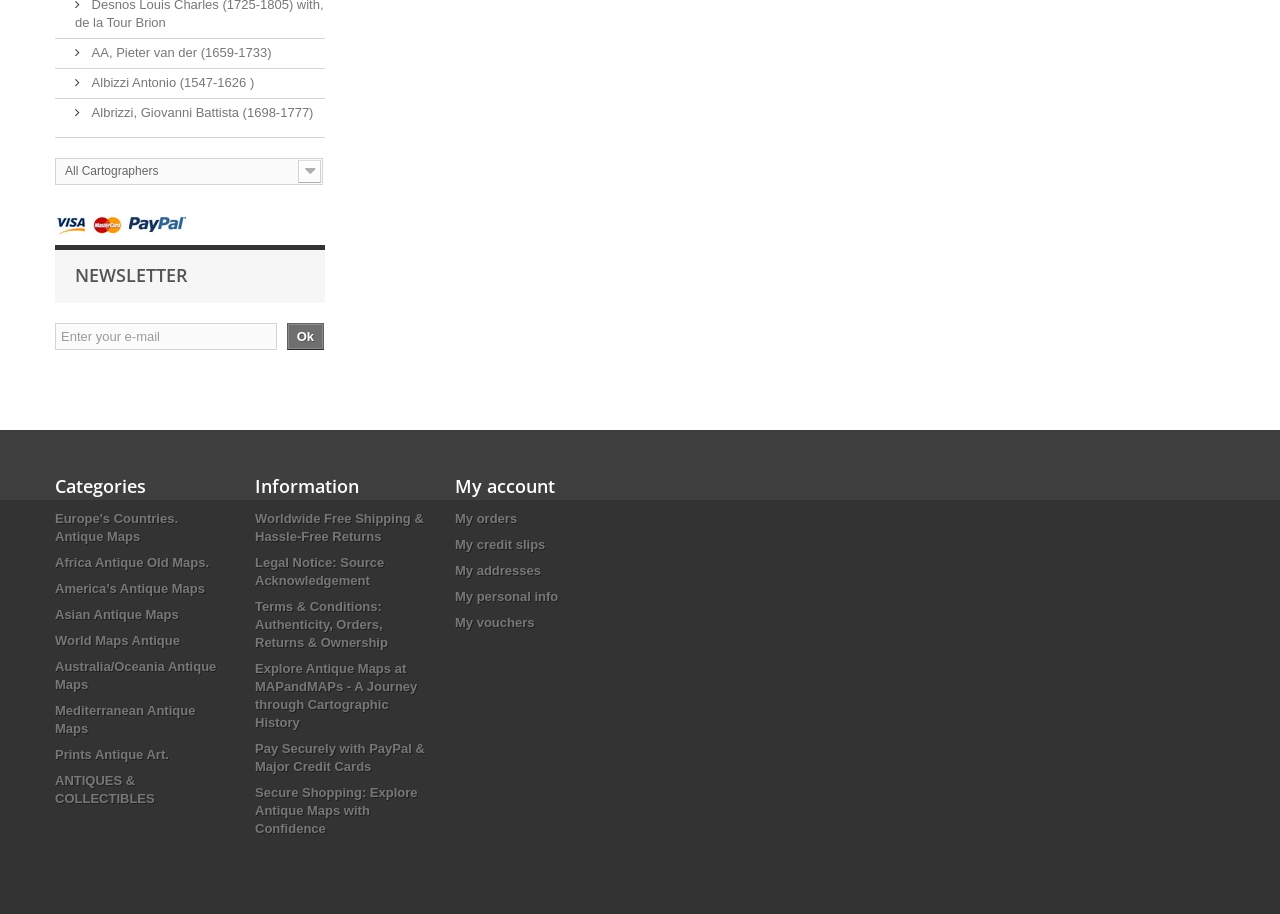How many categories of antique maps are available?
Based on the image, answer the question in a detailed manner.

The categories of antique maps are listed under the 'Categories' heading, which includes 'Europe's Countries. Antique Maps', 'Africa Antique Old Maps.', 'America’s Antique Maps', 'Asian Antique Maps', 'World Maps Antique', 'Australia/Oceania Antique Maps', and 'Mediterranean Antique Maps'. Therefore, there are 7 categories of antique maps available.